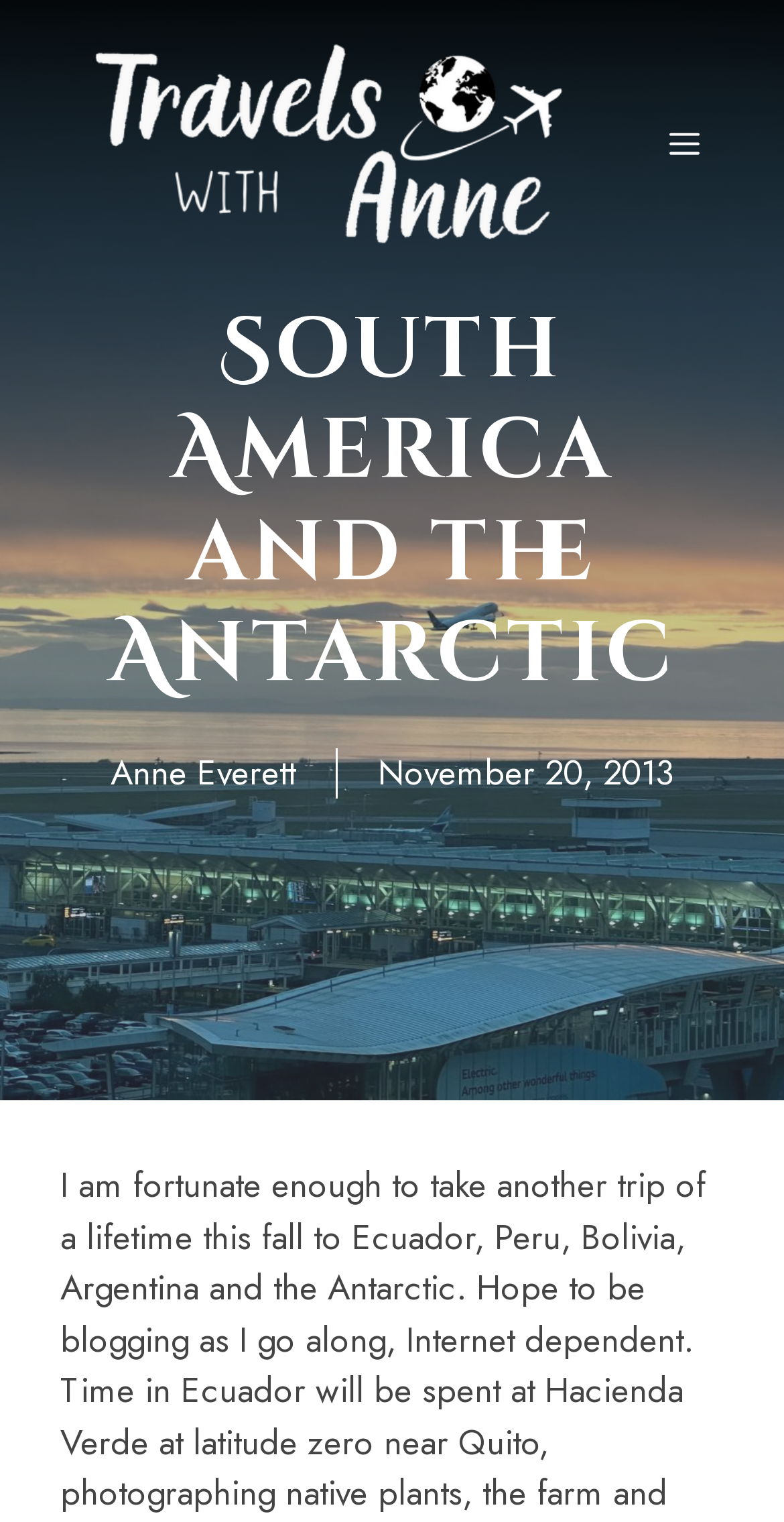Refer to the image and offer a detailed explanation in response to the question: When was the latest article posted?

The date of the latest article can be found in the time element located below the author's name, which reads 'November 20, 2013'.